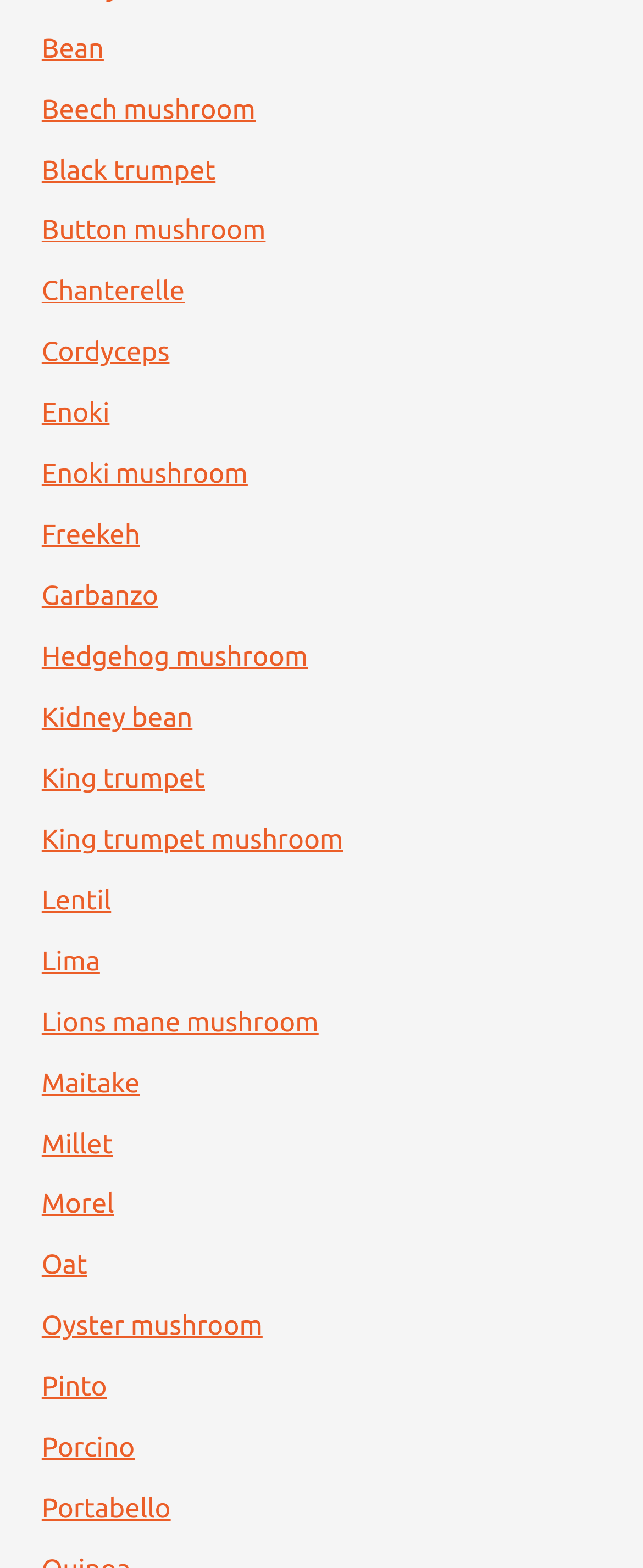Identify the bounding box coordinates of the HTML element based on this description: "Beech mushroom".

[0.065, 0.061, 0.397, 0.079]